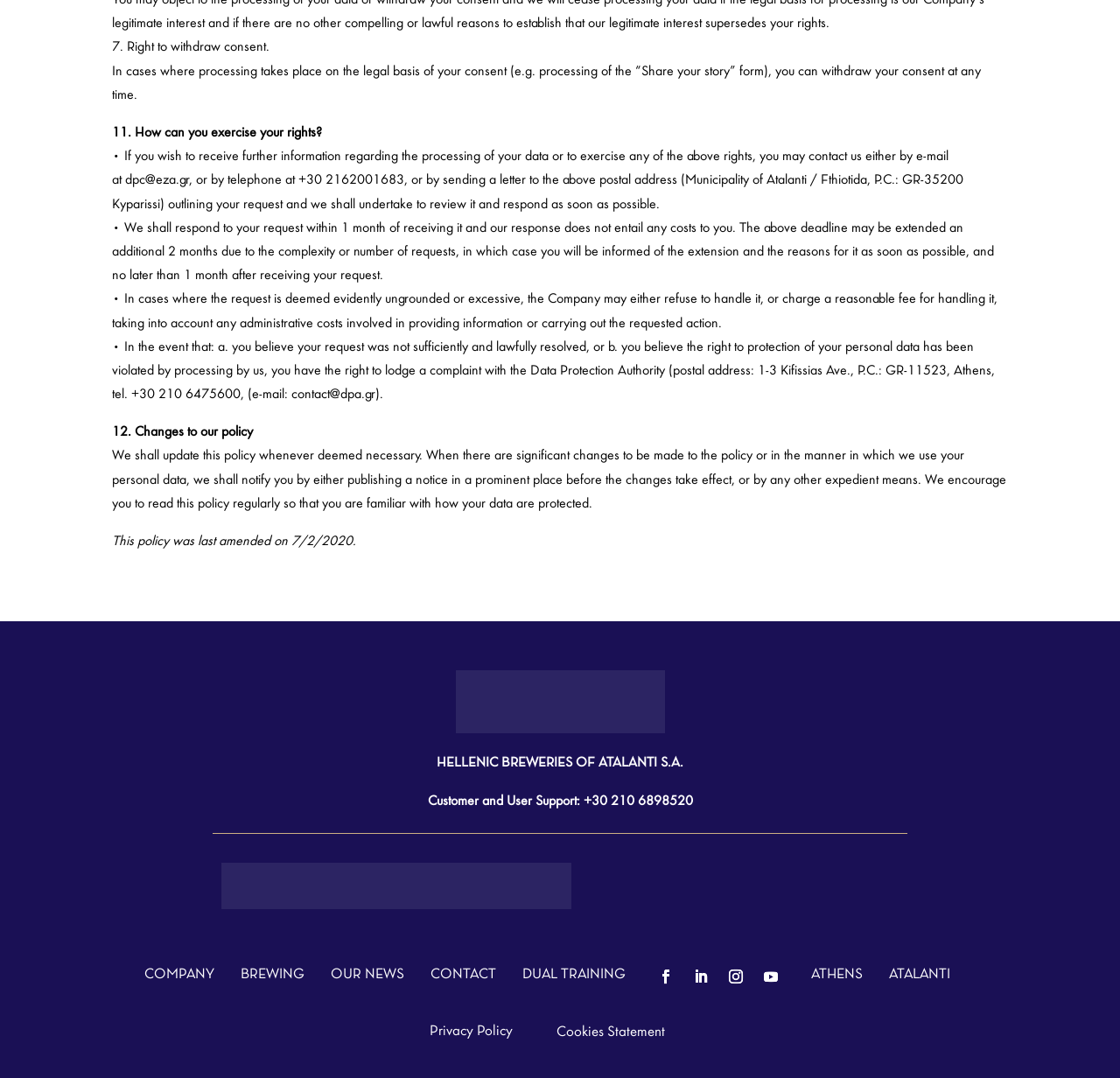How can I exercise my rights?
Use the information from the screenshot to give a comprehensive response to the question.

The text states, 'If you wish to receive further information regarding the processing of your data or to exercise any of the above rights, you may contact us either by e-mail at dpc@eza.gr, or by telephone at +30 2162001683, or by sending a letter to the above postal address...' This implies that individuals can exercise their rights by contacting the company through email, phone, or letter.